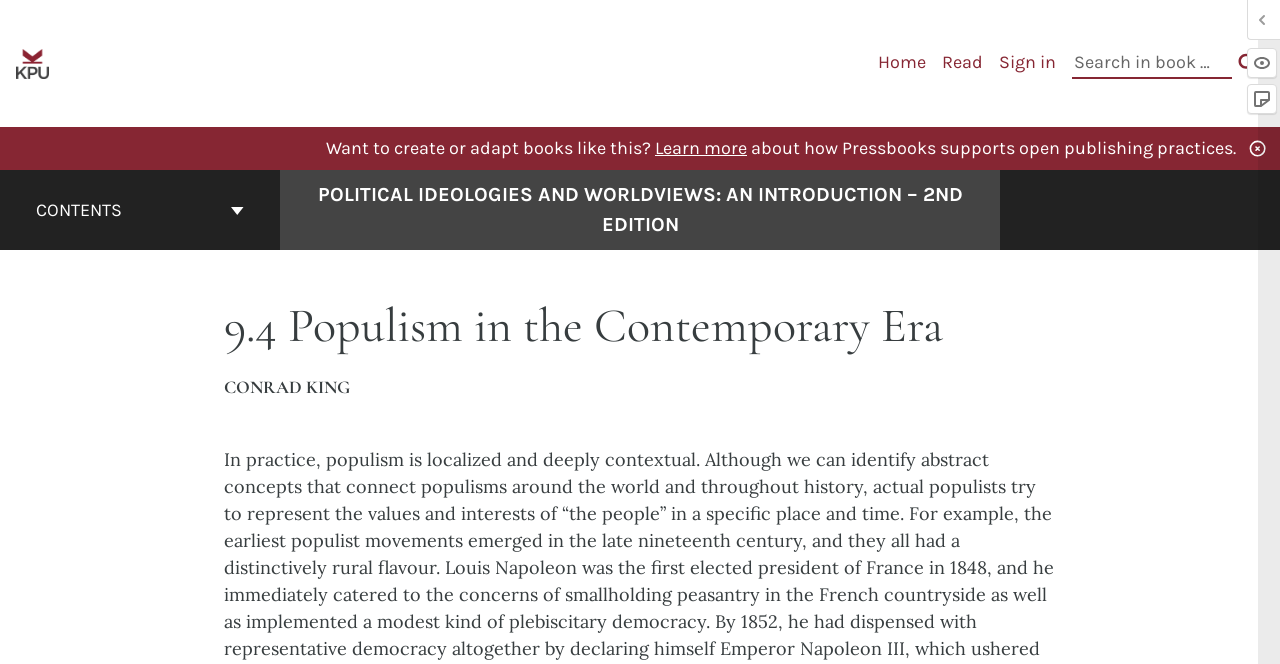What is the name of the author?
Using the details shown in the screenshot, provide a comprehensive answer to the question.

The name of the author 'CONRAD KING' is mentioned below the heading '9.4 Populism in the Contemporary Era'.